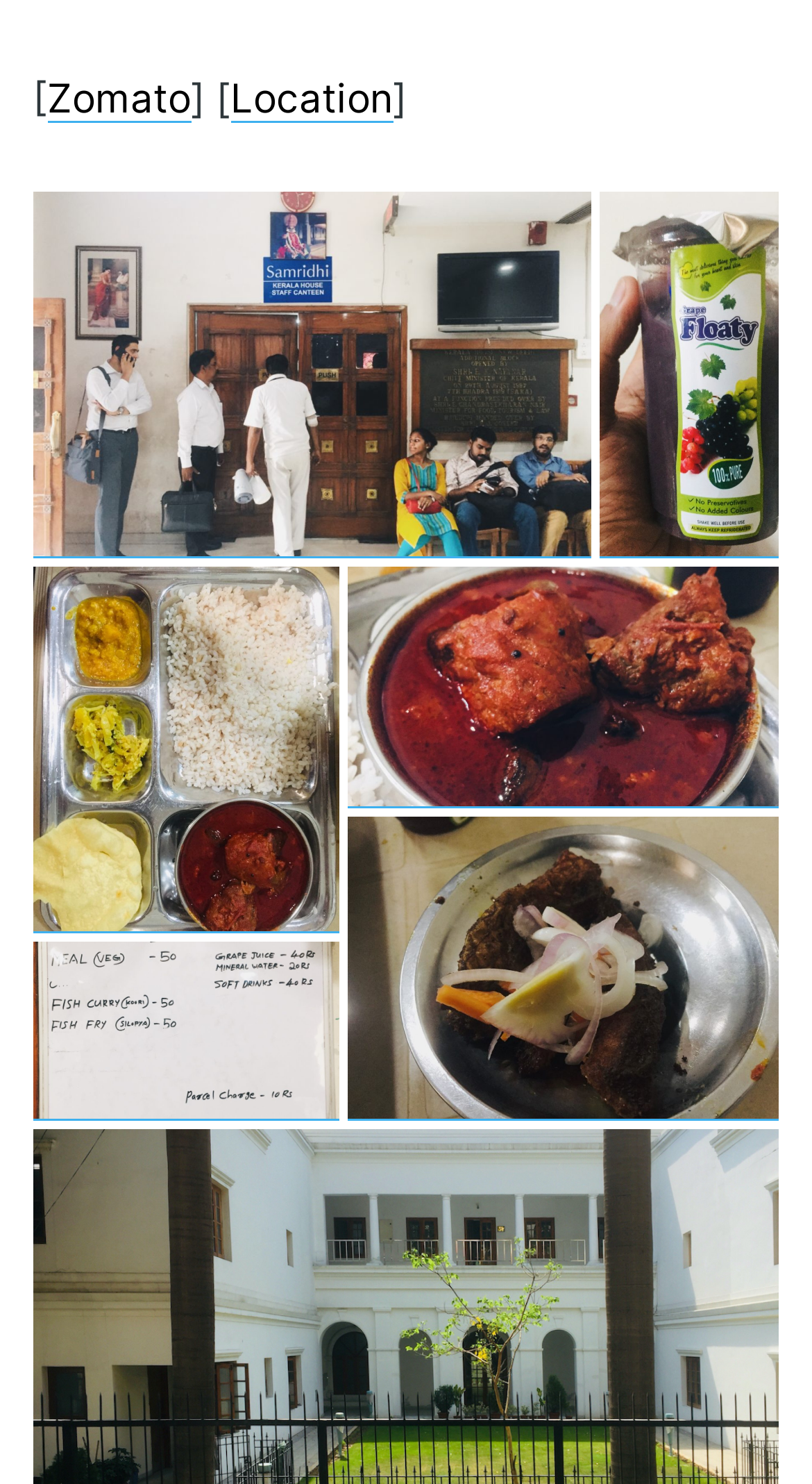Locate the bounding box coordinates of the element that should be clicked to execute the following instruction: "open image in lightbox".

[0.738, 0.129, 0.96, 0.376]